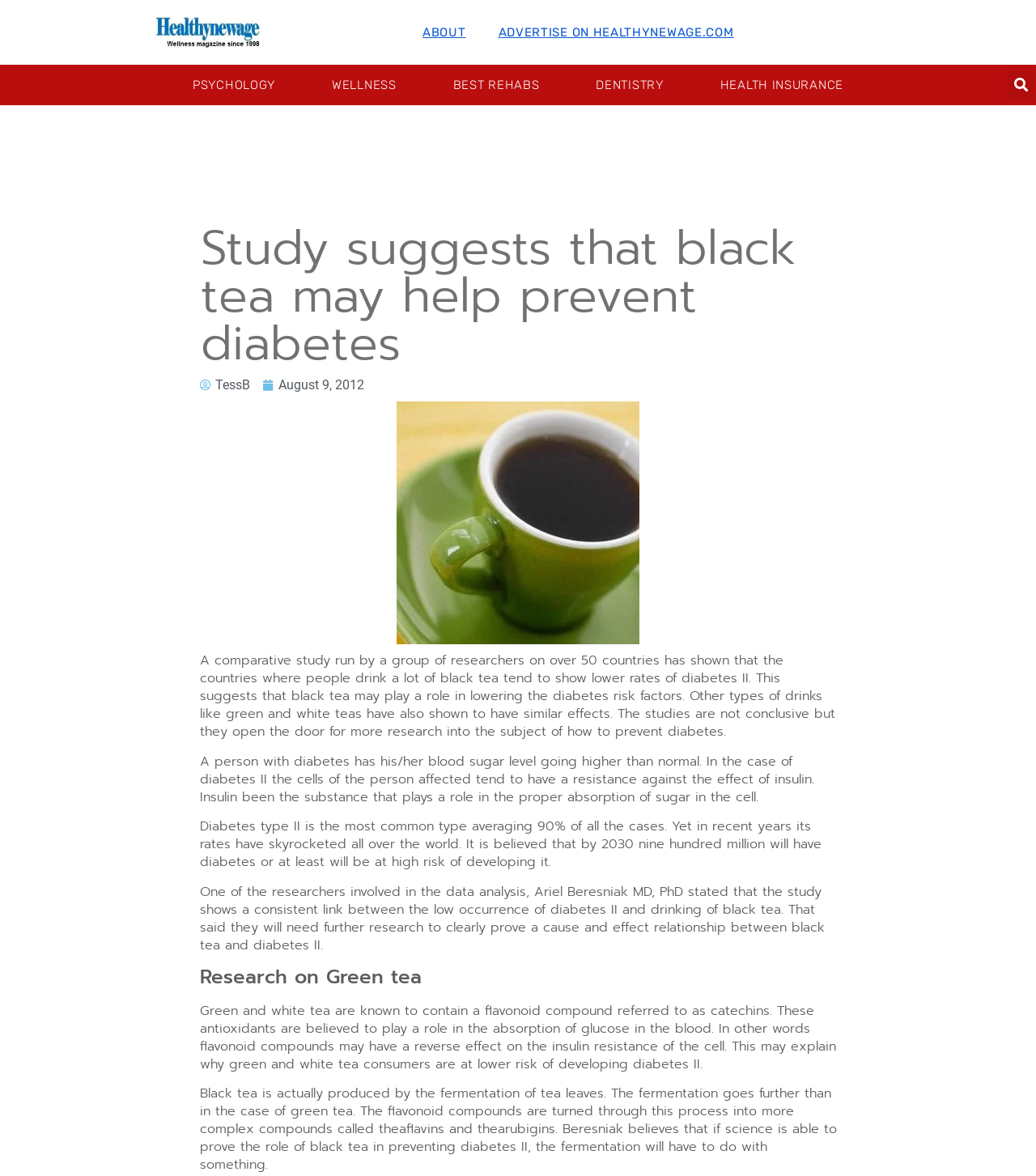What is the predicted number of people who will have diabetes or be at high risk by 2030?
Look at the image and answer the question with a single word or phrase.

900 million